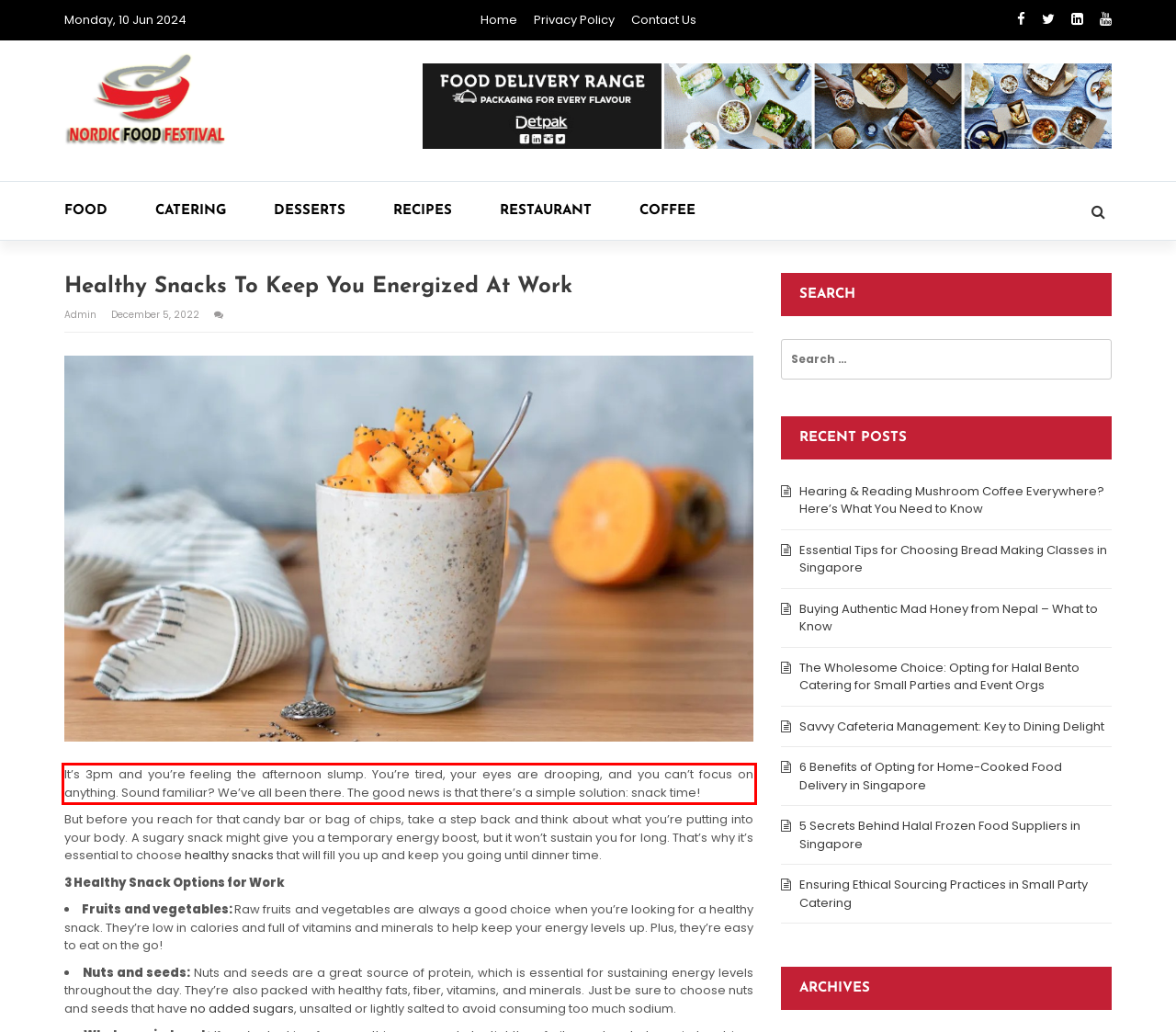With the provided screenshot of a webpage, locate the red bounding box and perform OCR to extract the text content inside it.

It’s 3pm and you’re feeling the afternoon slump. You’re tired, your eyes are drooping, and you can’t focus on anything. Sound familiar? We’ve all been there. The good news is that there’s a simple solution: snack time!